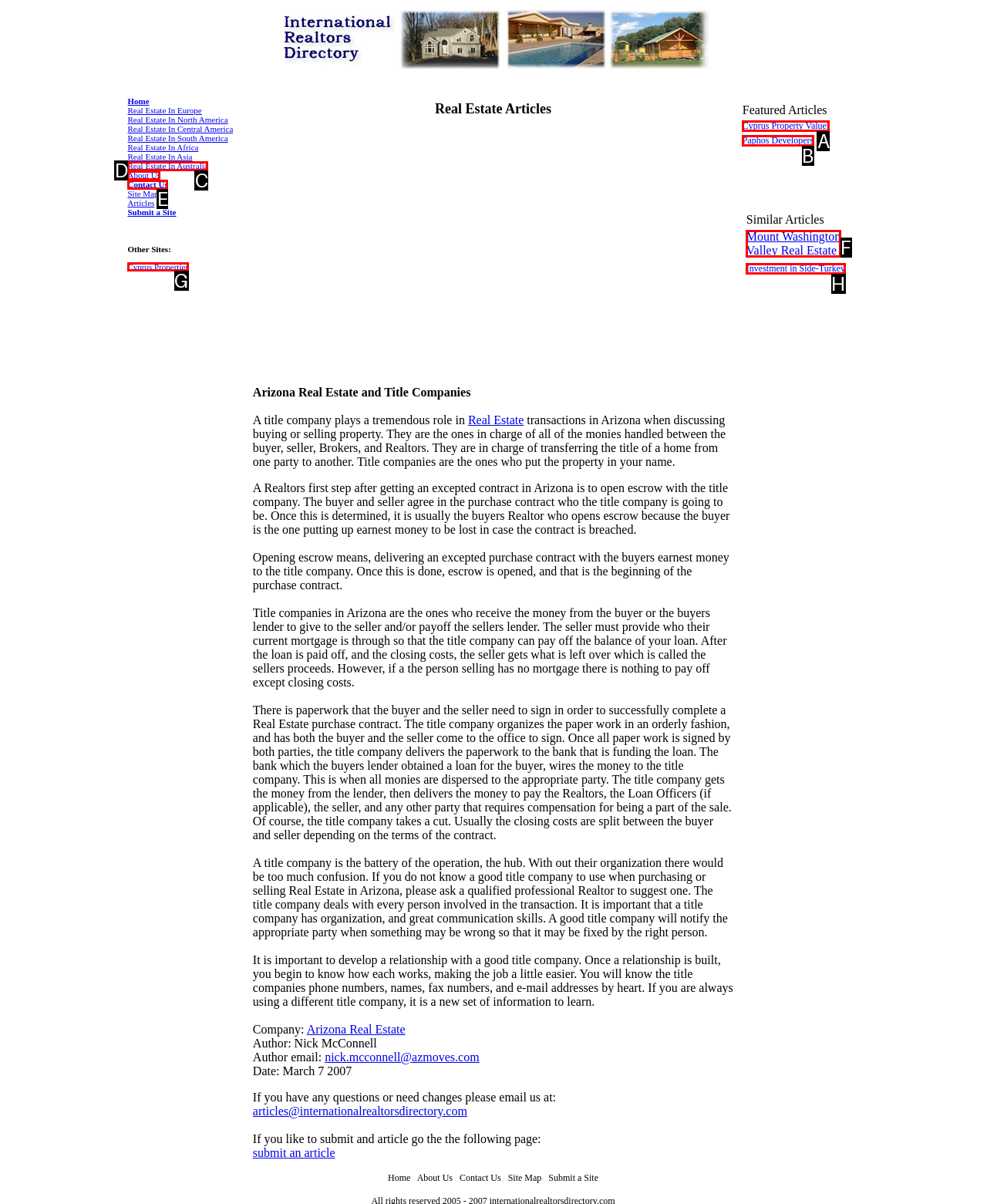Determine which letter corresponds to the UI element to click for this task: View Session Materials
Respond with the letter from the available options.

None